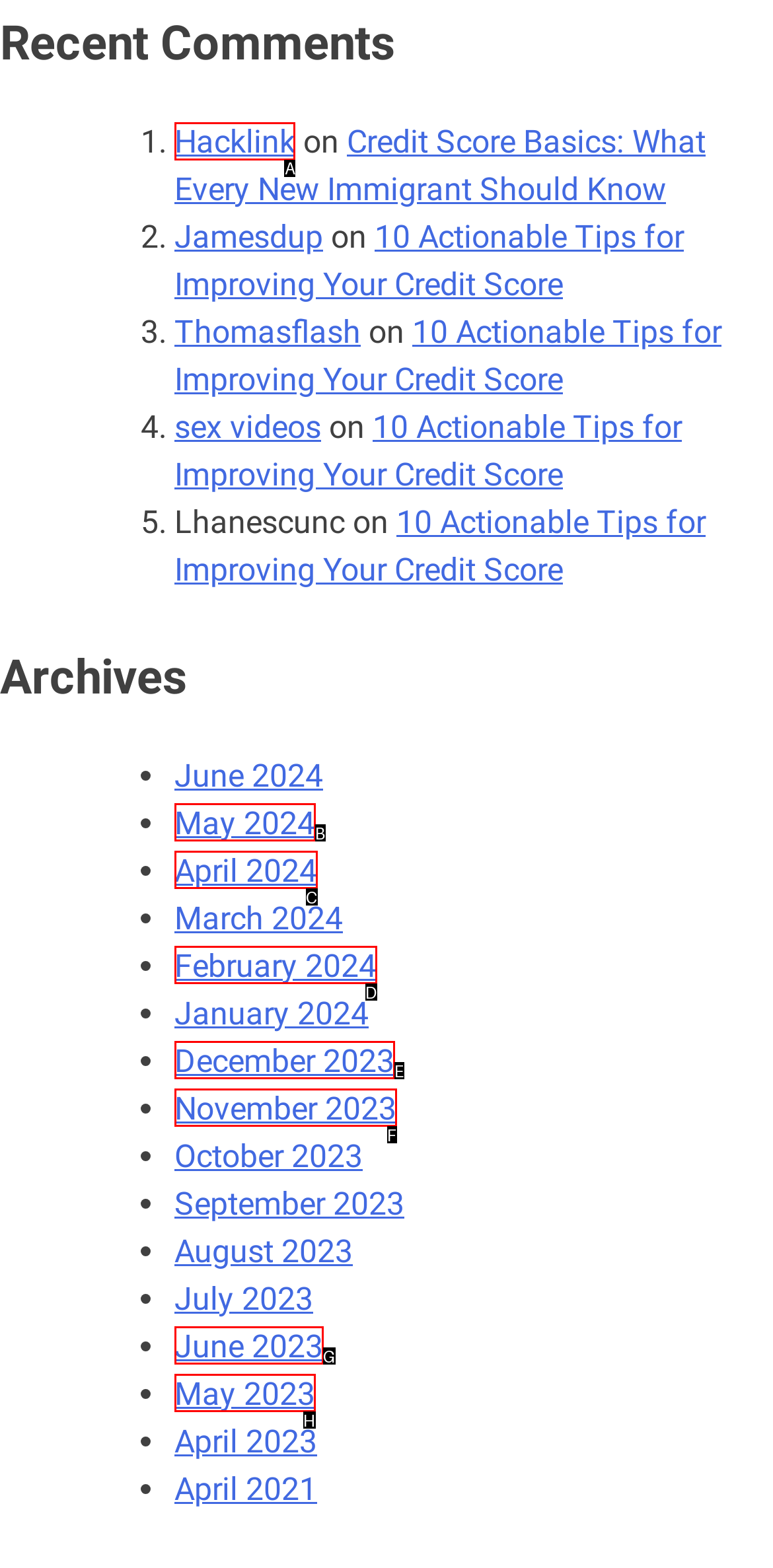Choose the HTML element to click for this instruction: Click on 'Hacklink' Answer with the letter of the correct choice from the given options.

A